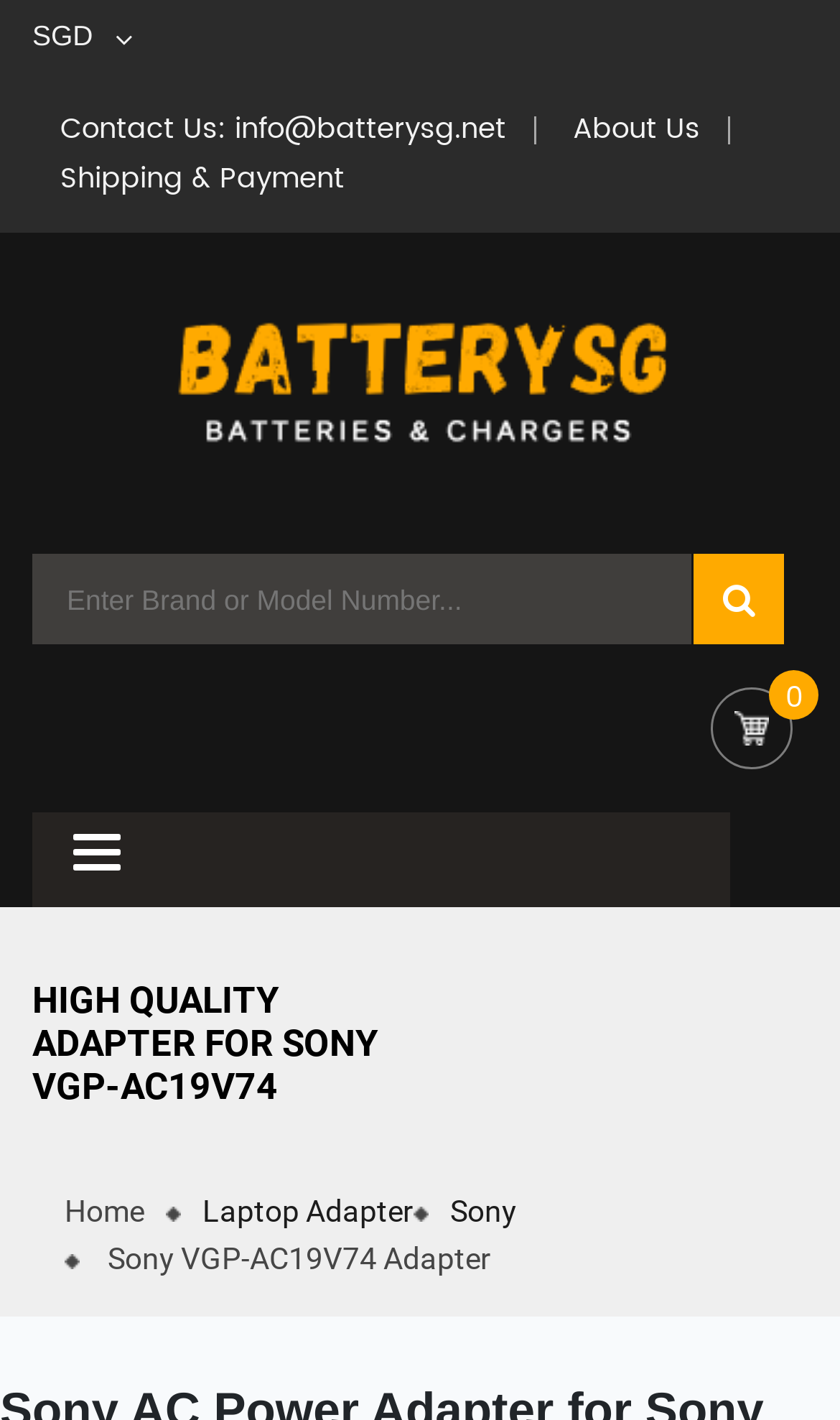What is the category of the featured product?
Please use the image to provide an in-depth answer to the question.

The webpage has a button labeled 'FEATURED CATEGORIES' and a link to 'Laptop Adapter', which suggests that the featured product is a laptop adapter.